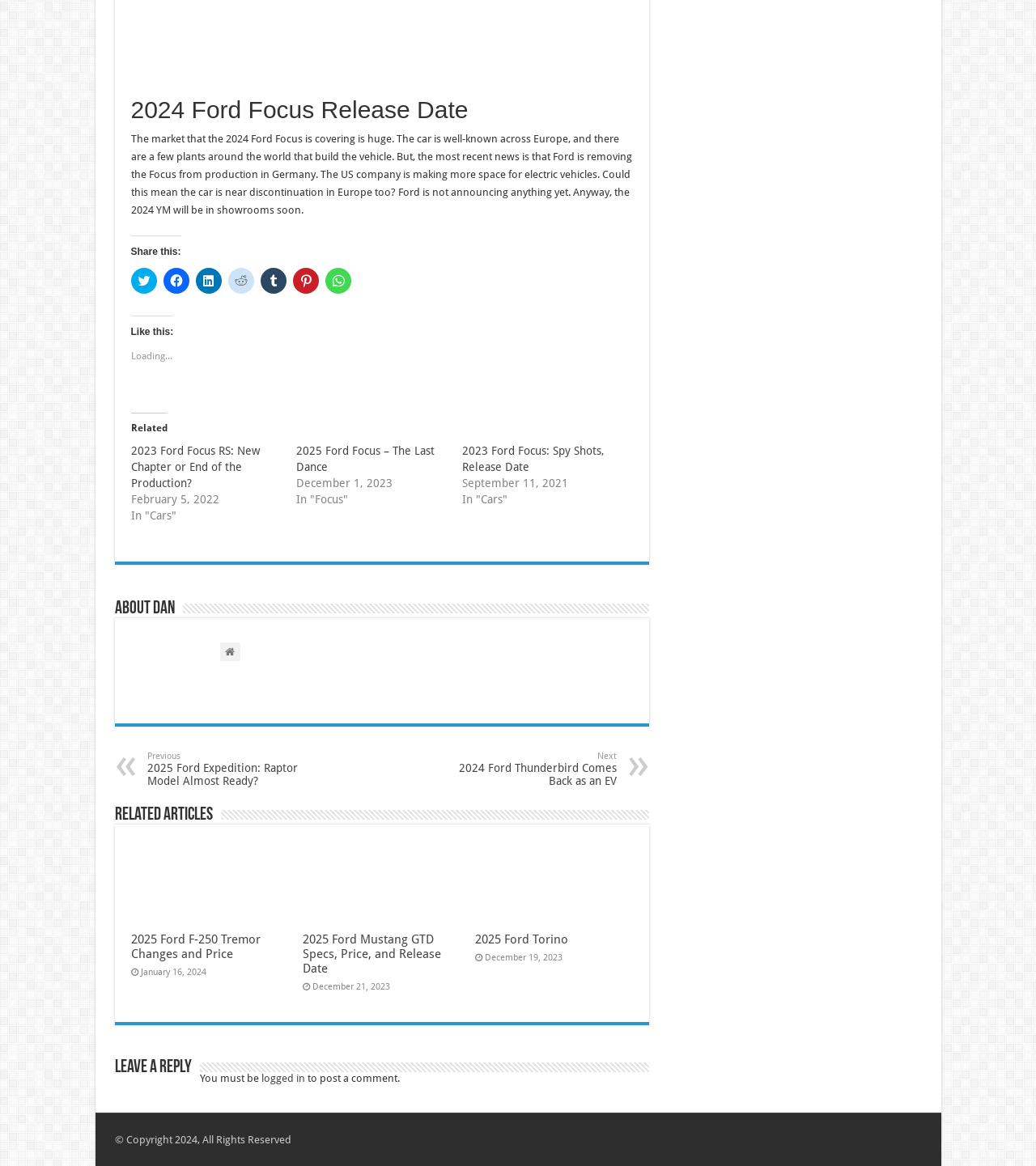Please indicate the bounding box coordinates for the clickable area to complete the following task: "Read related article about 2023 Ford Focus RS". The coordinates should be specified as four float numbers between 0 and 1, i.e., [left, top, right, bottom].

[0.126, 0.381, 0.25, 0.42]